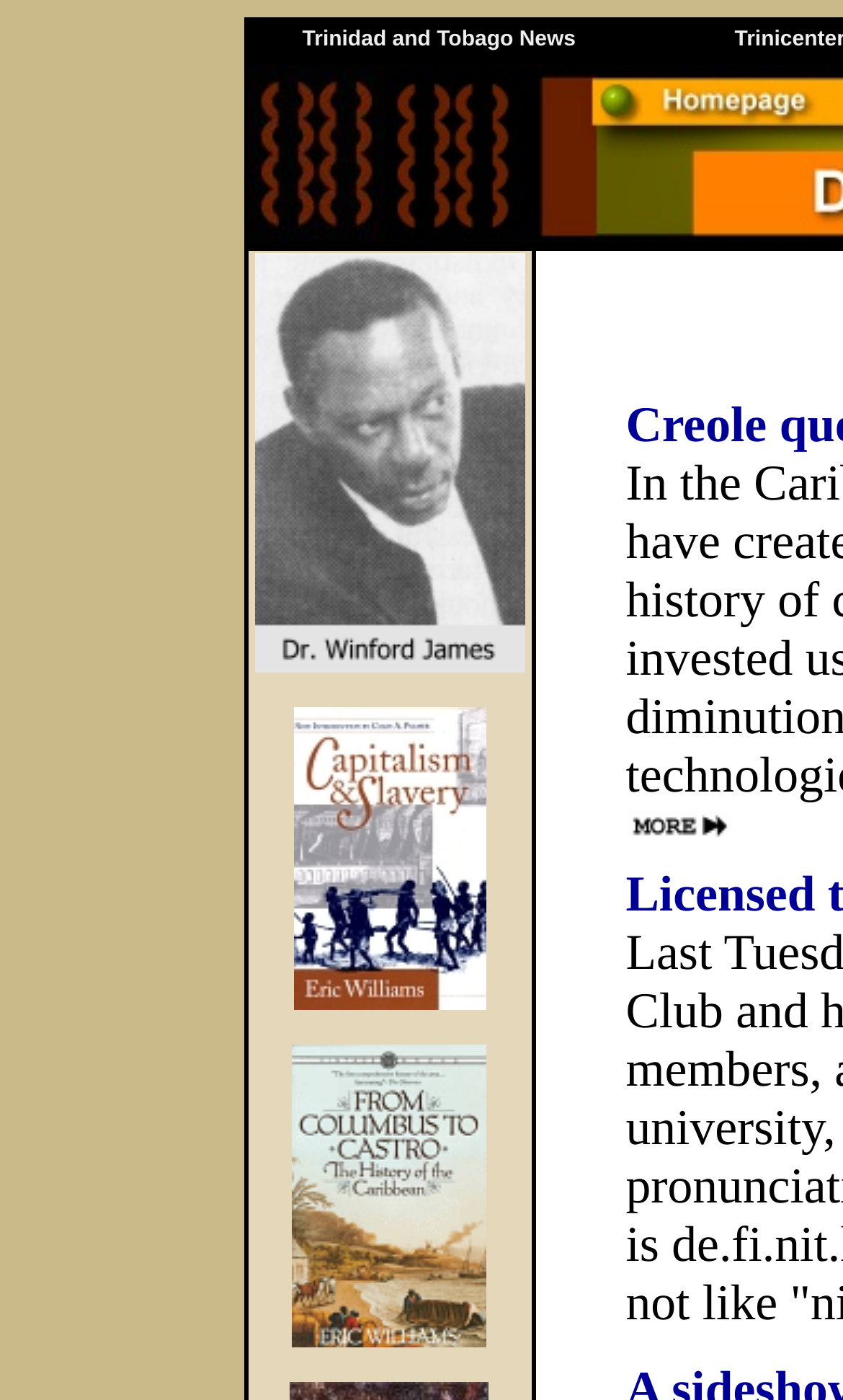Answer this question in one word or a short phrase: Are there images associated with the book titles?

Yes